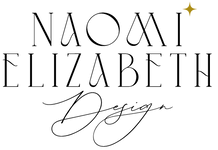Analyze the image and provide a detailed caption.

This elegant logo represents "Naomi Elizabeth Design," characterized by its sophisticated typography and artistic flair. The name "Naomi Elizabeth" is presented in a stylish serif font, exuding a sense of luxury and refinement, while the word "Design" is elegantly scripted, adding a personal touch to the brand's identity. A subtle star accent near the letter "i" adds a hint of sparkle, further enhancing the overall aesthetic. This logo effectively conveys the brand's focus on high-quality, artistic creations, appealing to an audience that values craftsmanship and design.